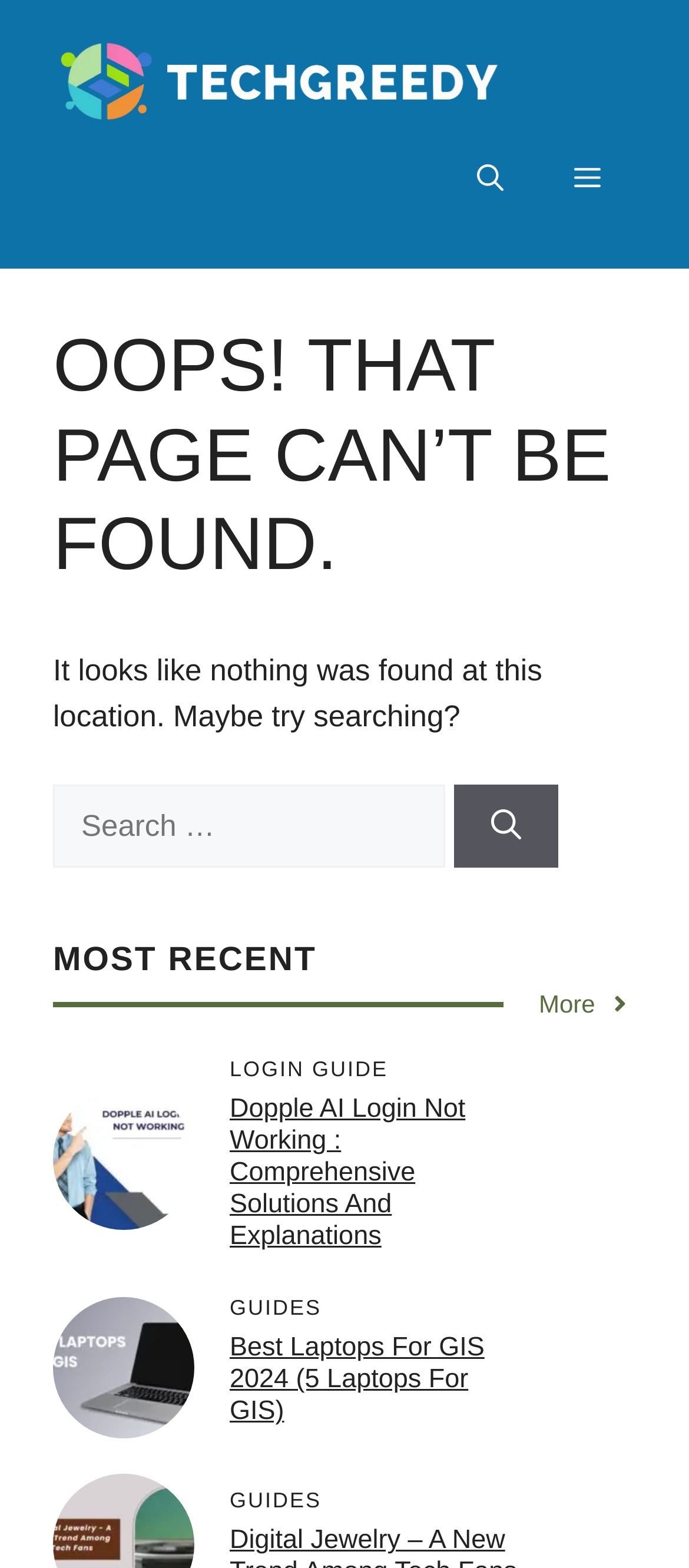Please provide the bounding box coordinates in the format (top-left x, top-left y, bottom-right x, bottom-right y). Remember, all values are floating point numbers between 0 and 1. What is the bounding box coordinate of the region described as: aria-label="Open search"

[0.641, 0.081, 0.782, 0.149]